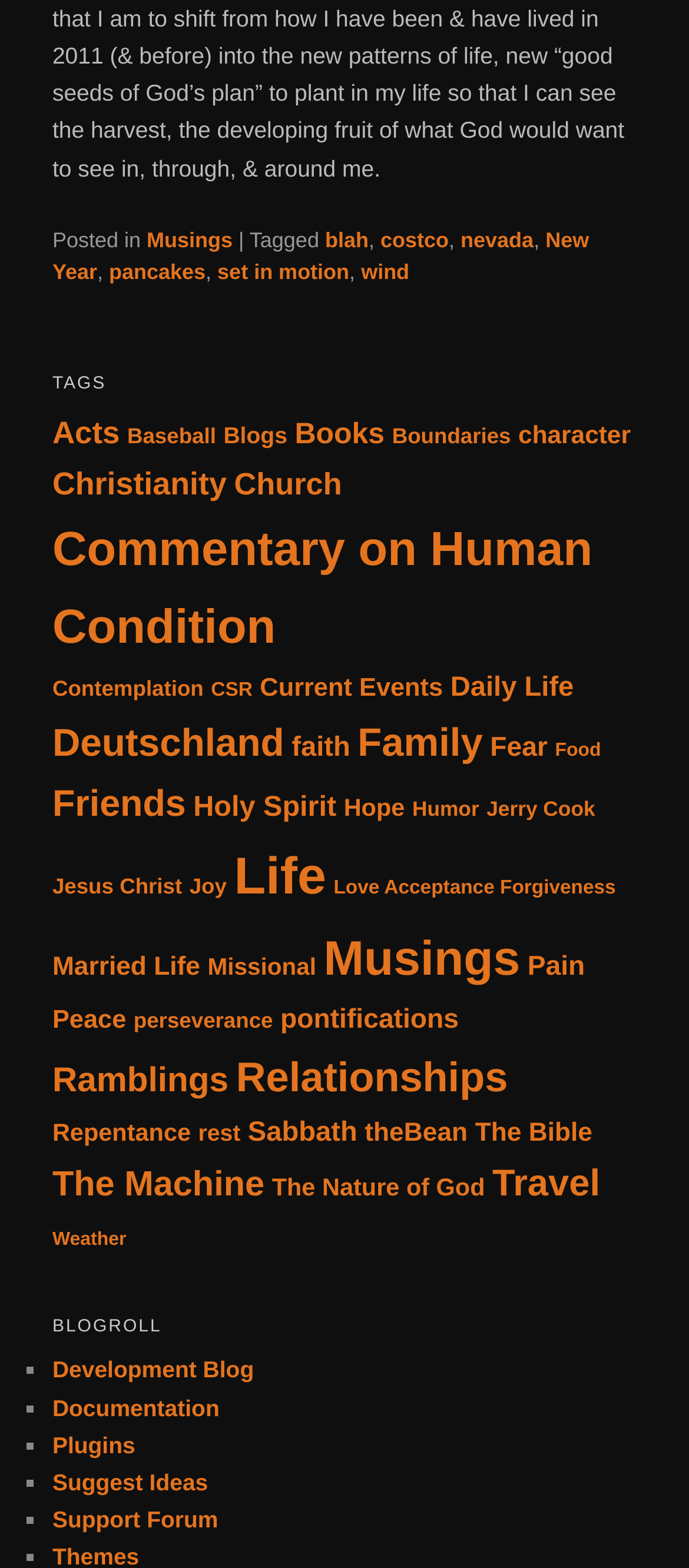What is the topic of the link 'Commentary on Human Condition'?
Using the visual information, respond with a single word or phrase.

Human Condition